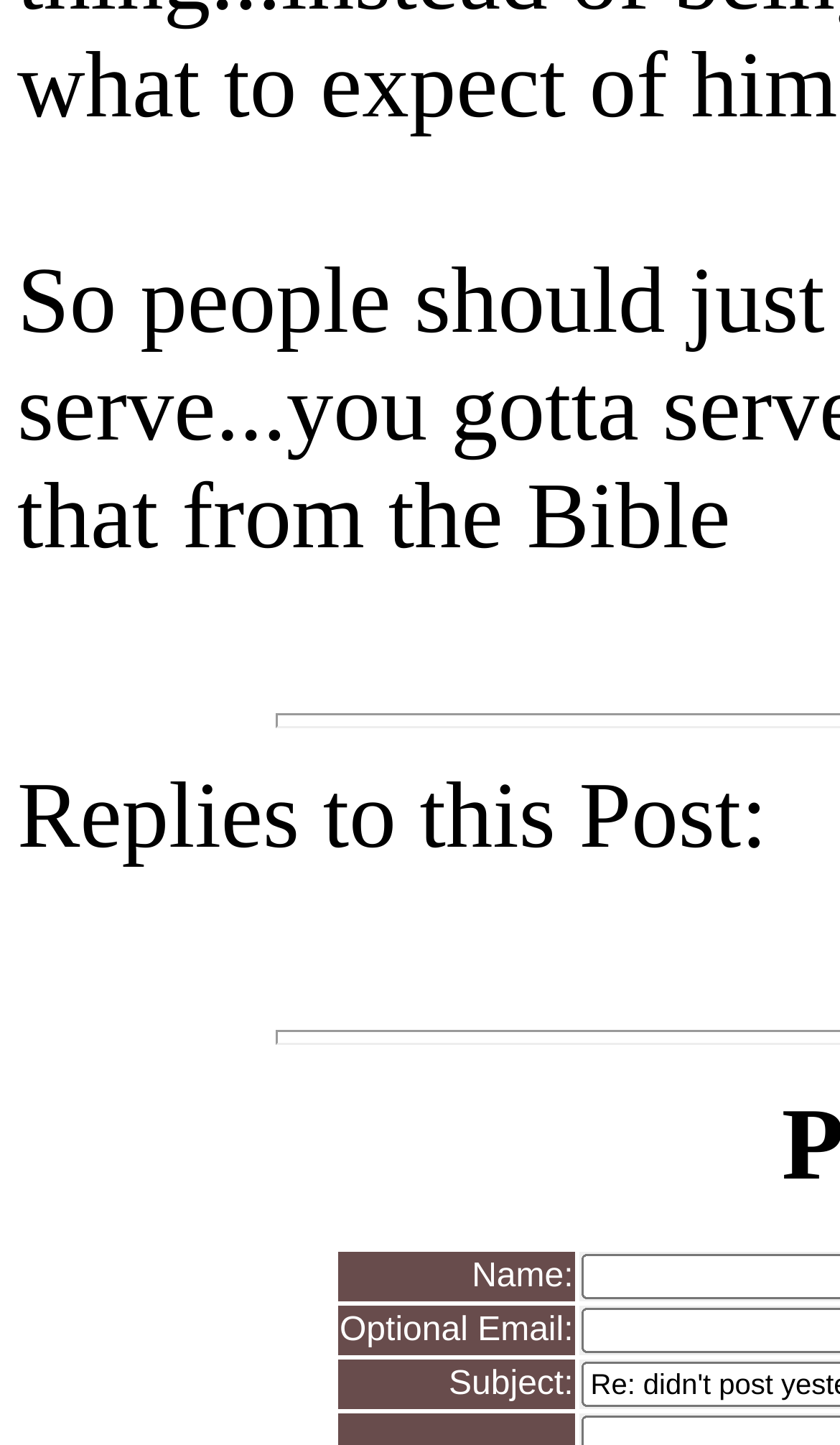Find the bounding box coordinates for the UI element whose description is: "Replies to this Post:". The coordinates should be four float numbers between 0 and 1, in the format [left, top, right, bottom].

[0.021, 0.53, 0.913, 0.602]